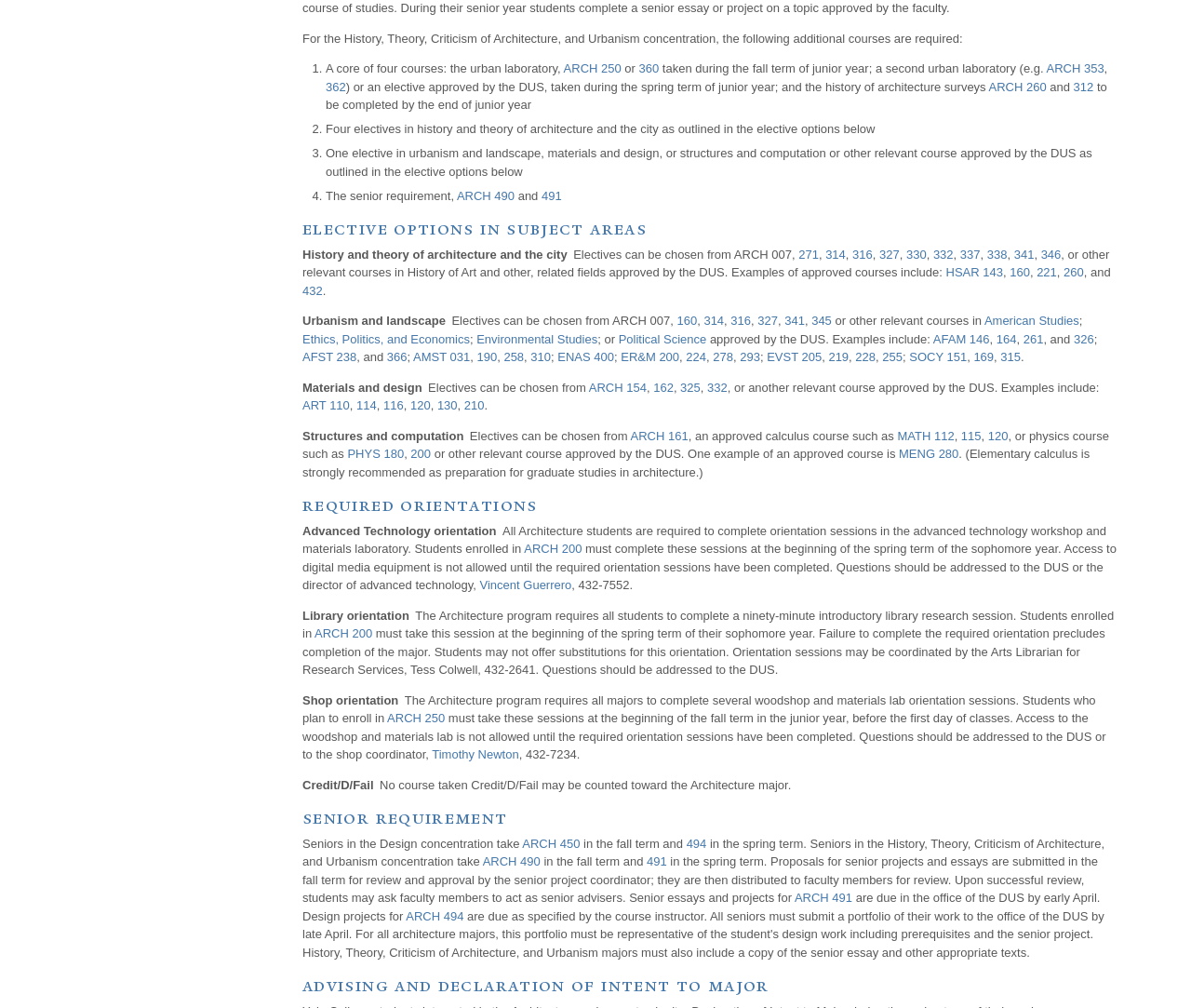Identify the bounding box coordinates of the specific part of the webpage to click to complete this instruction: "Click the link ARCH 353".

[0.878, 0.061, 0.927, 0.075]